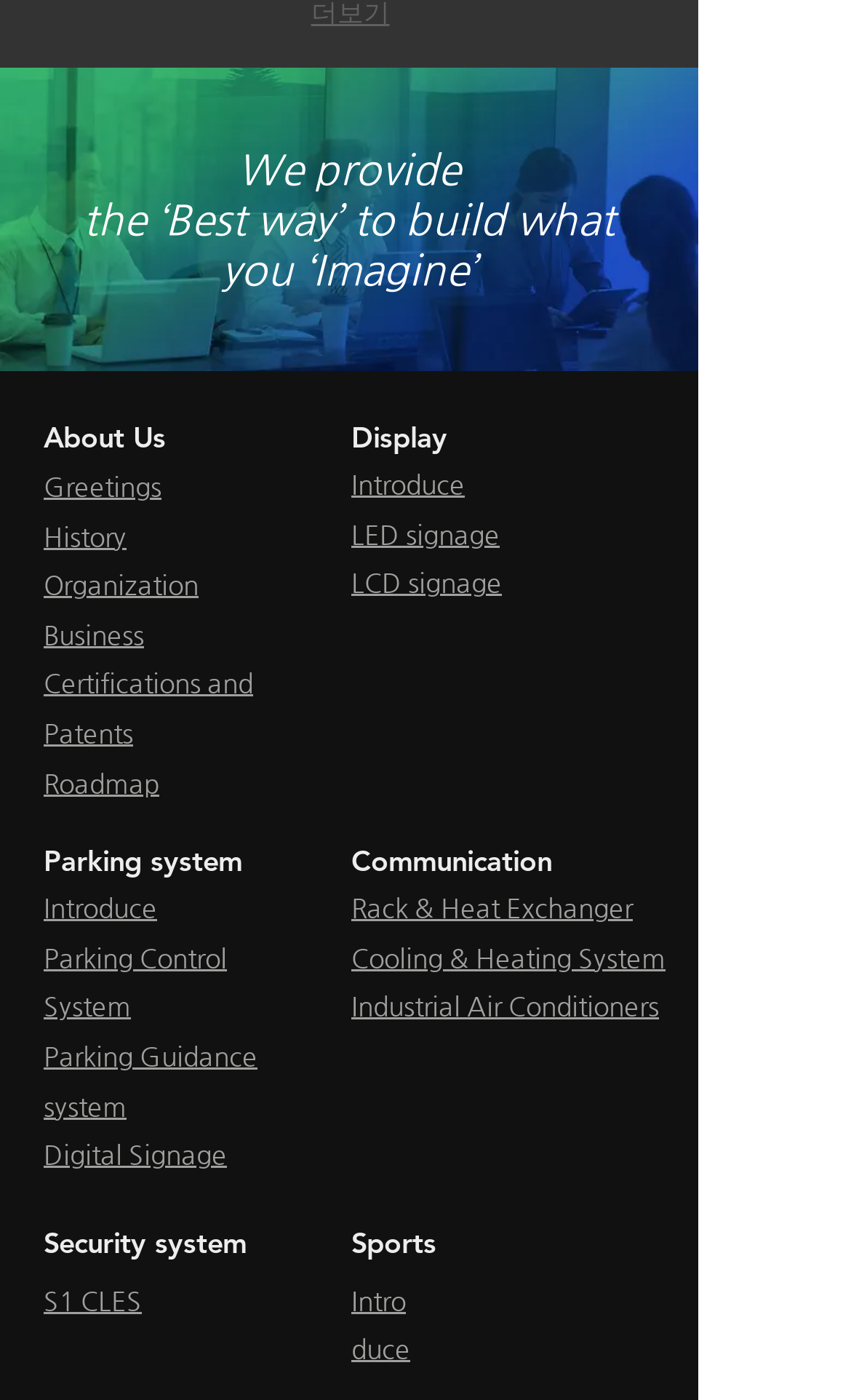Identify the bounding box coordinates of the area you need to click to perform the following instruction: "Discover the Industrial Air Conditioners".

[0.413, 0.707, 0.774, 0.73]